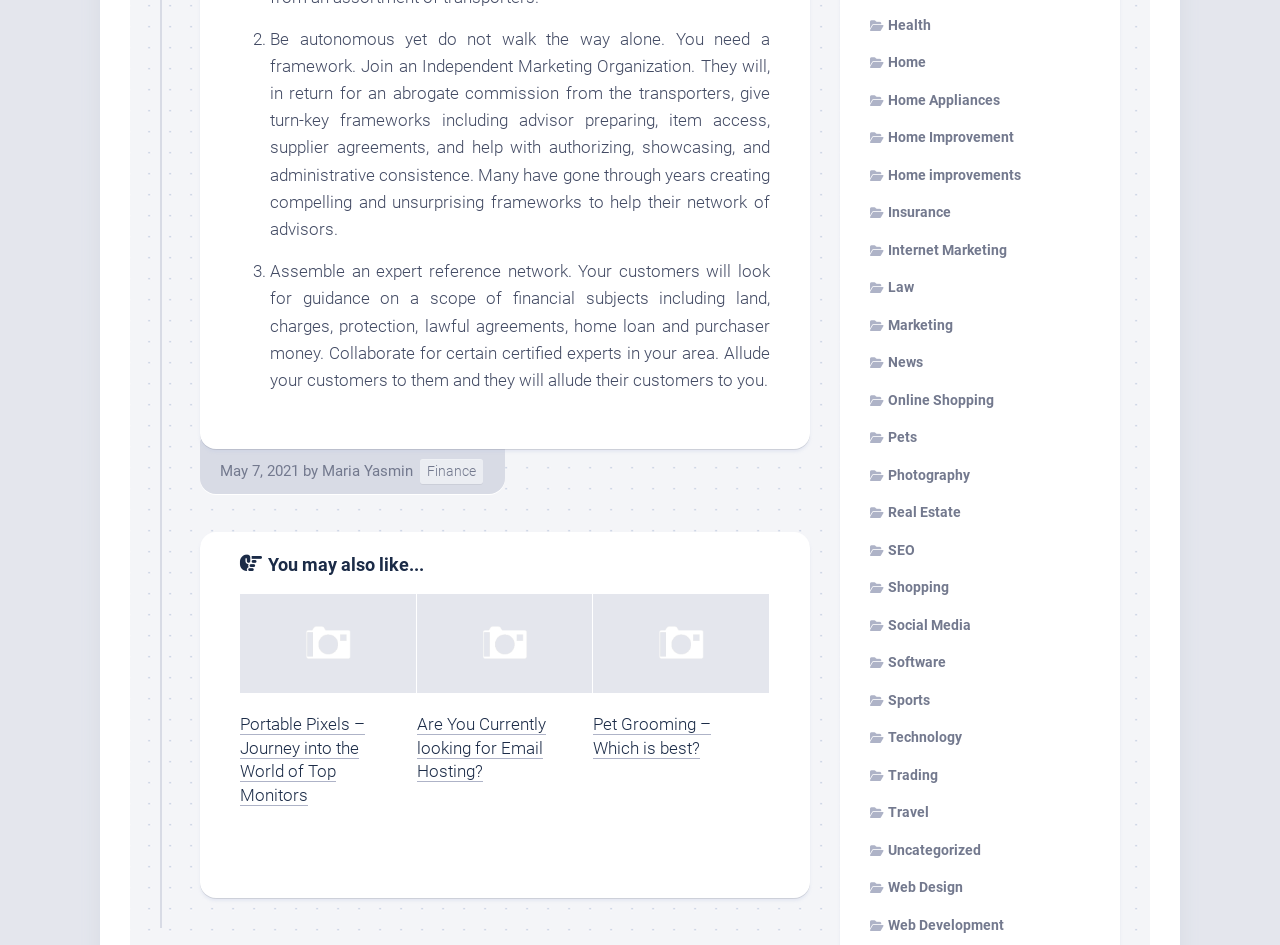What is the name of the author of the article?
Please respond to the question thoroughly and include all relevant details.

I found the author's name by looking at the link element with the content 'Maria Yasmin' which is located next to the text 'by'.